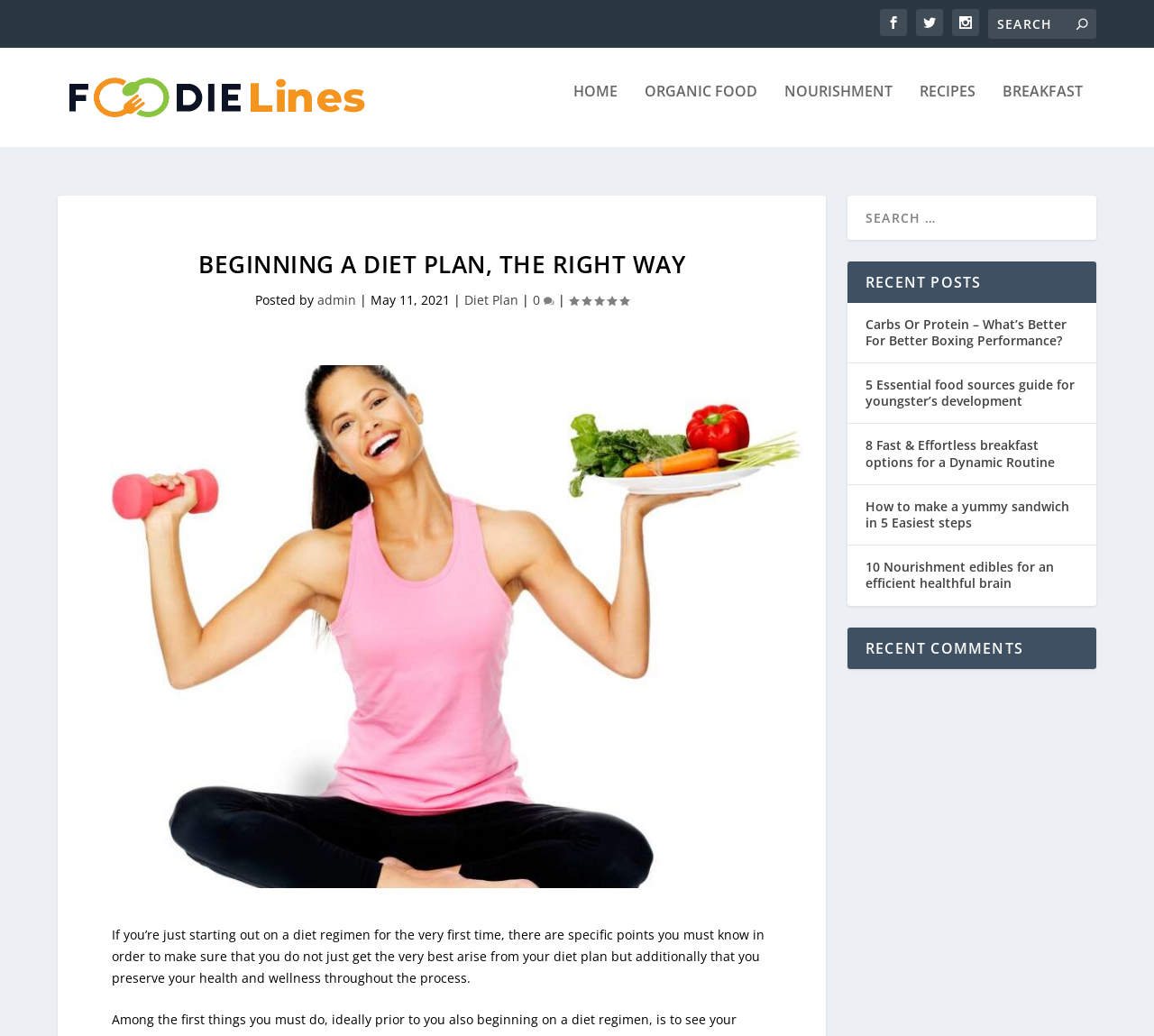What is the purpose of the diet plan?
Using the image as a reference, give an elaborate response to the question.

Based on the meta description, it is clear that the diet plan is intended to make changes that will last, rather than just losing a few pounds. This suggests that the diet plan is focused on long-term health and wellness, rather than just quick weight loss.